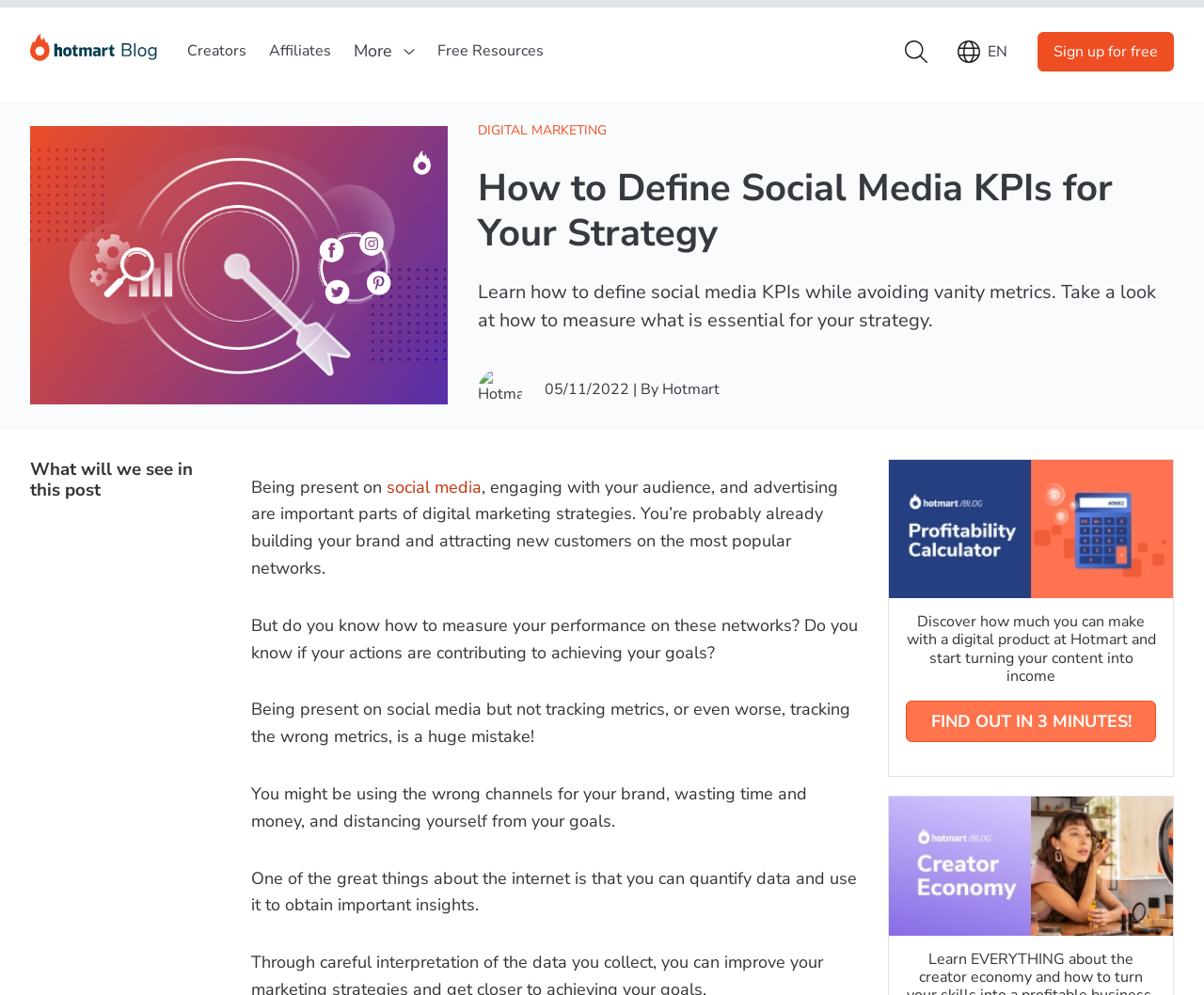Please respond to the question with a concise word or phrase:
What is the purpose of the 'FIND OUT IN 3 MINUTES!' button?

To discover profitability